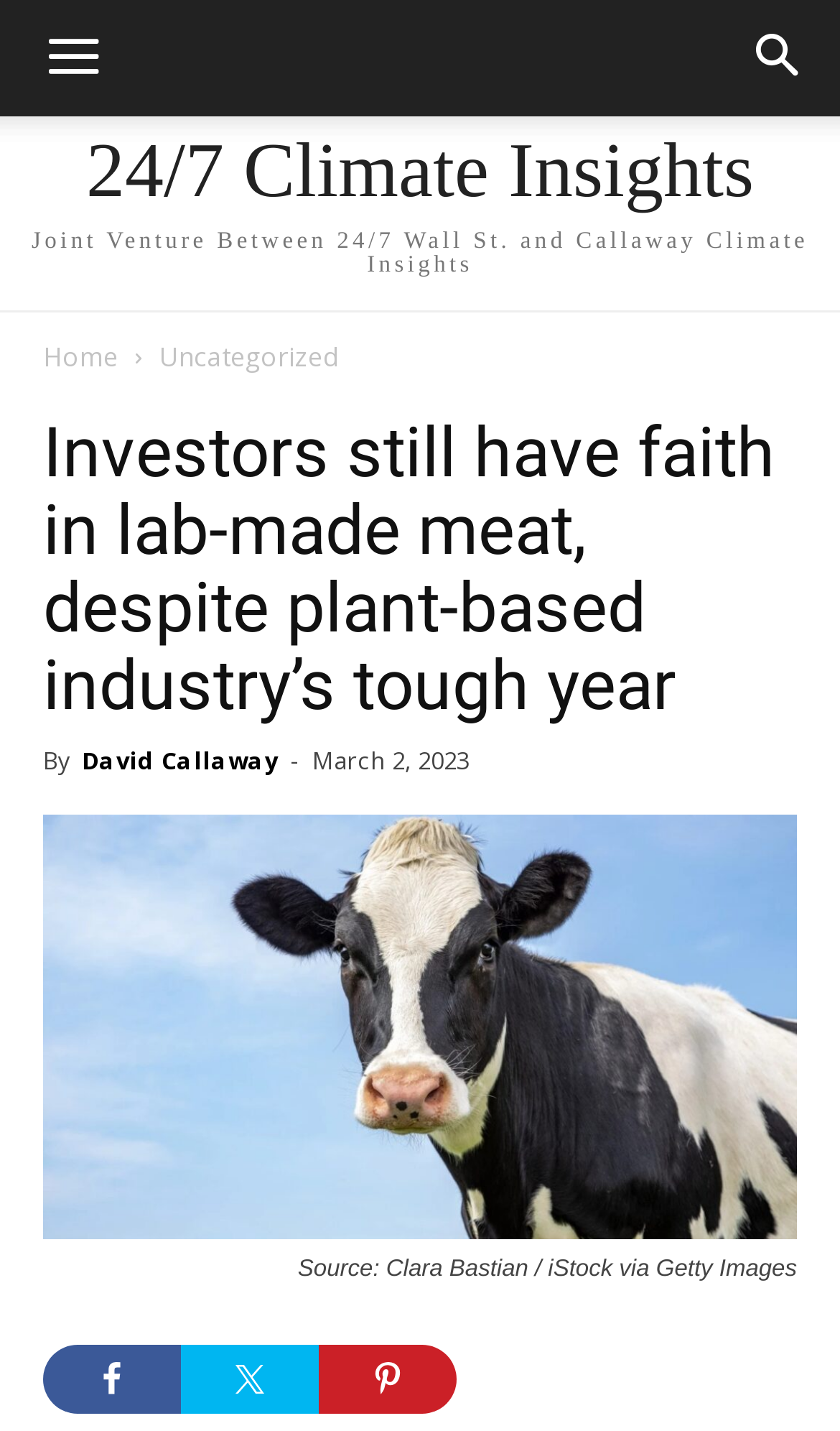Generate the title text from the webpage.

Investors still have faith in lab-made meat, despite plant-based industry’s tough year